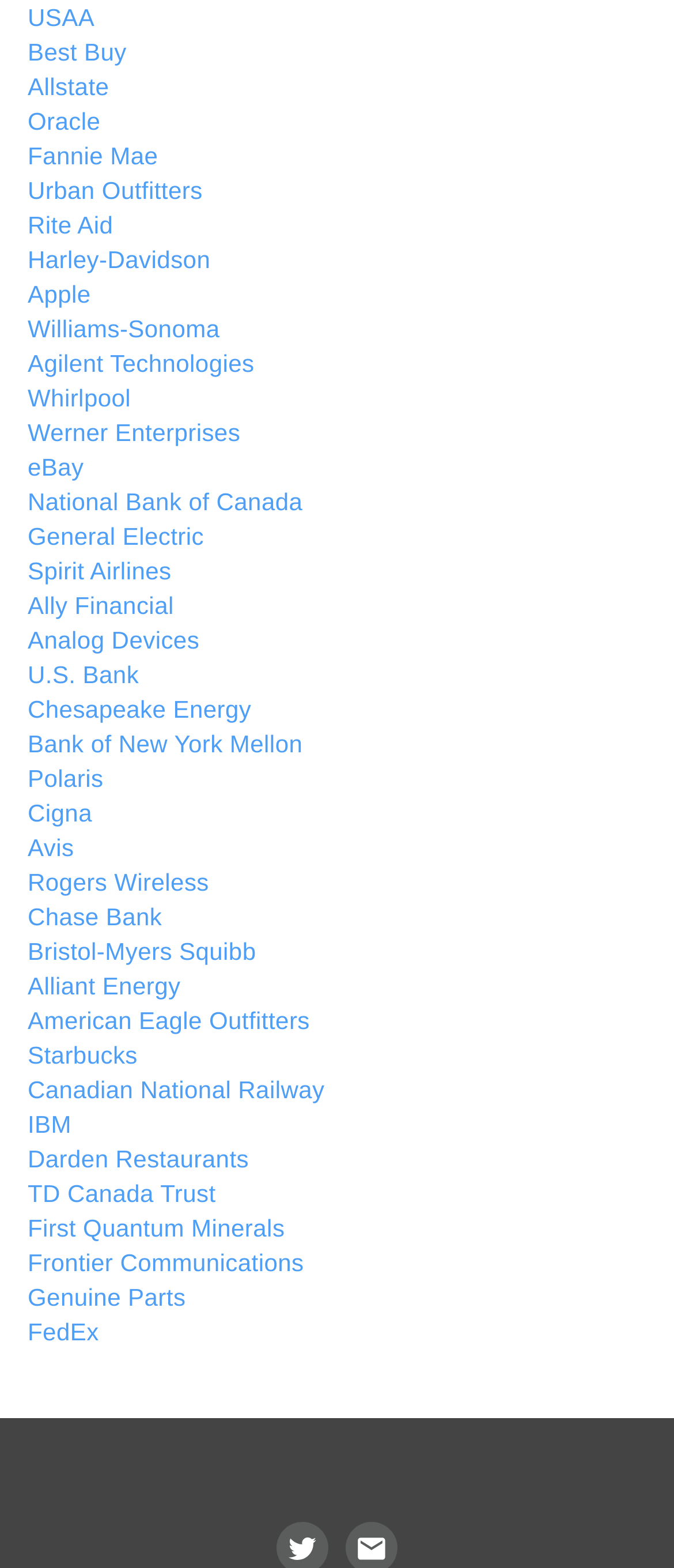How many company links are on this webpage?
Please use the image to provide a one-word or short phrase answer.

227